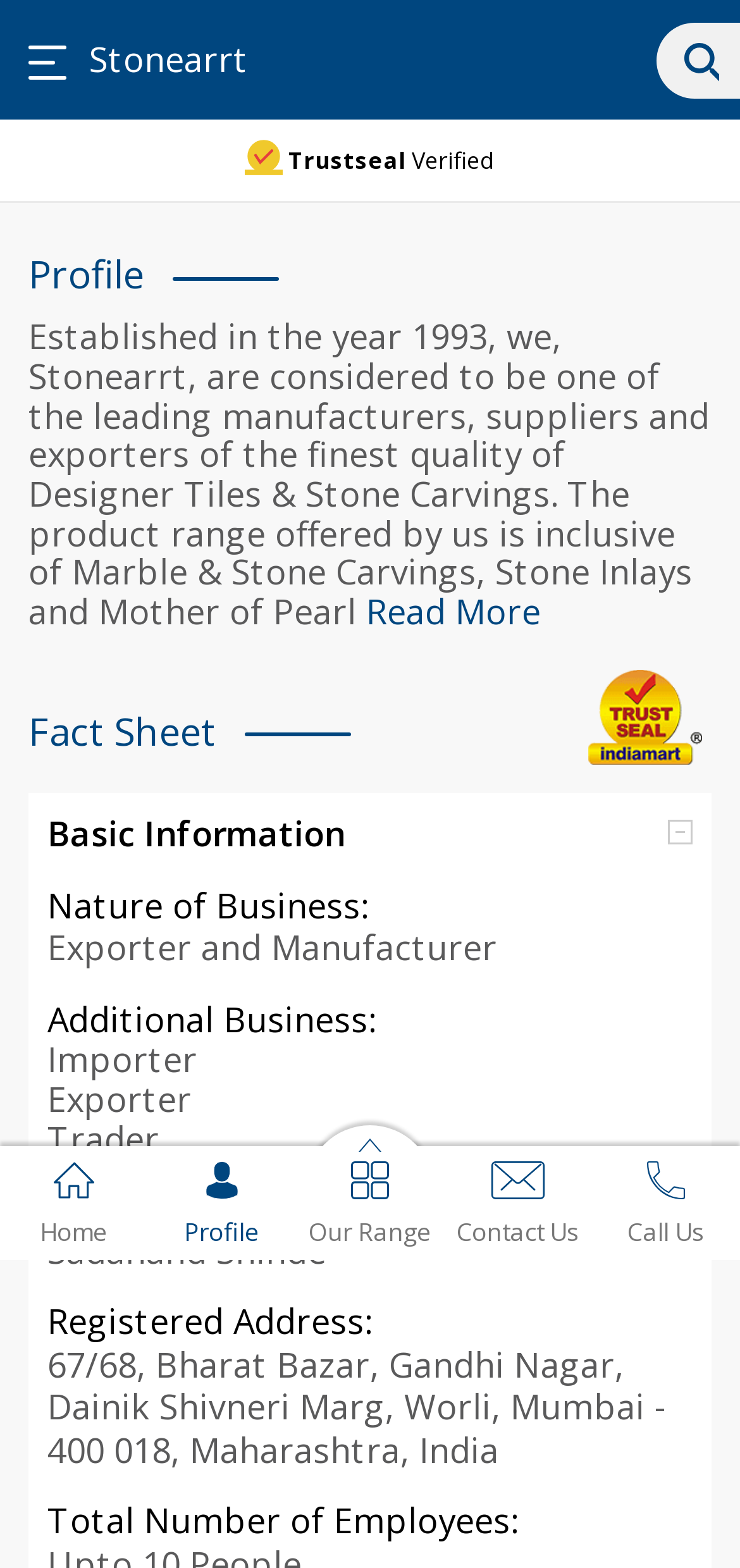Please look at the image and answer the question with a detailed explanation: What is the address of the company?

The address of the company can be found in the 'Fact Sheet' section, under 'Basic Information', where it is mentioned that the 'Registered Address:' is '67/68, Bharat Bazar, Gandhi Nagar, Dainik Shivneri Marg, Worli, Mumbai - 400 018, Maharashtra, India'.